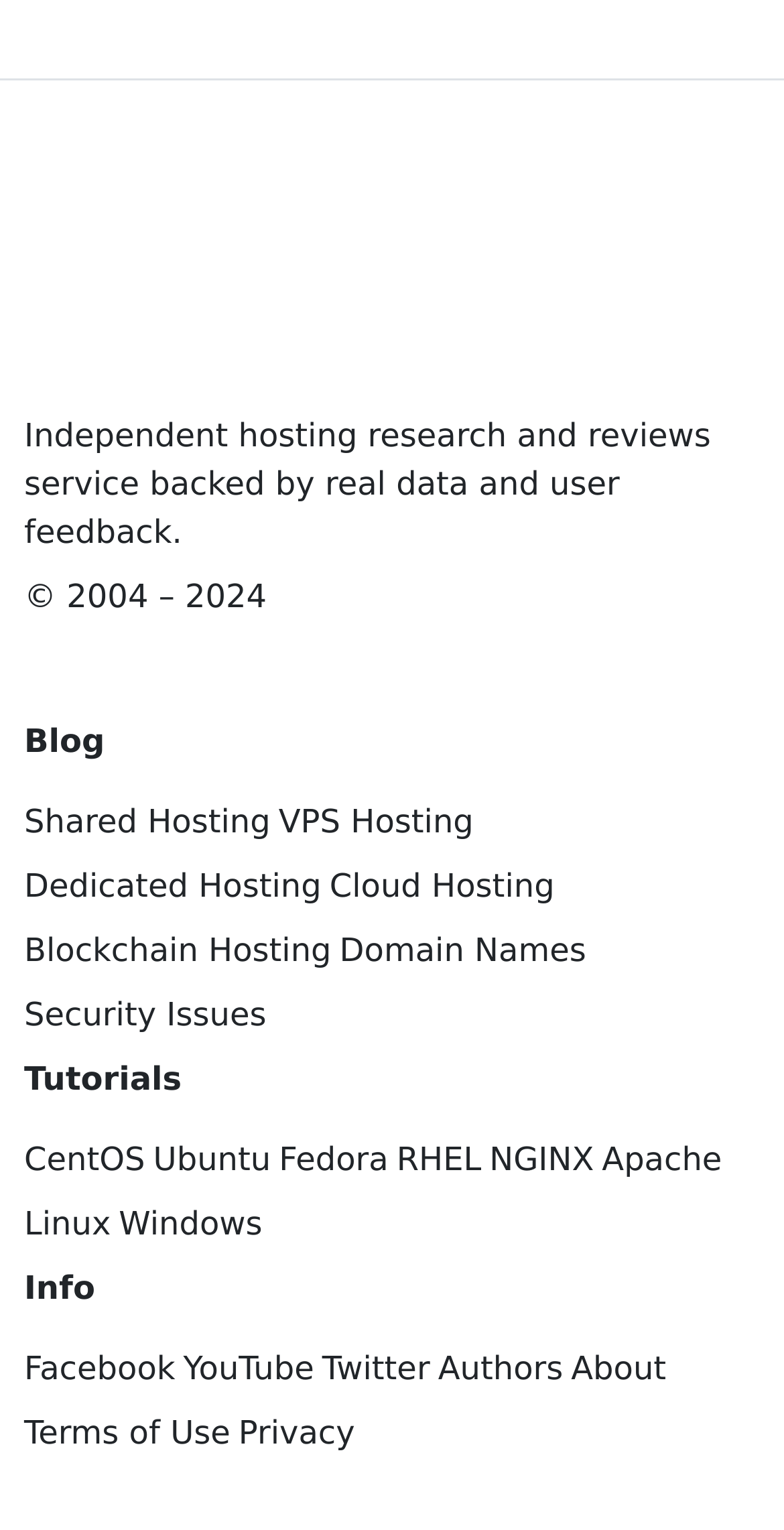Provide the bounding box coordinates for the UI element that is described as: "Terms of Use".

[0.031, 0.921, 0.294, 0.952]